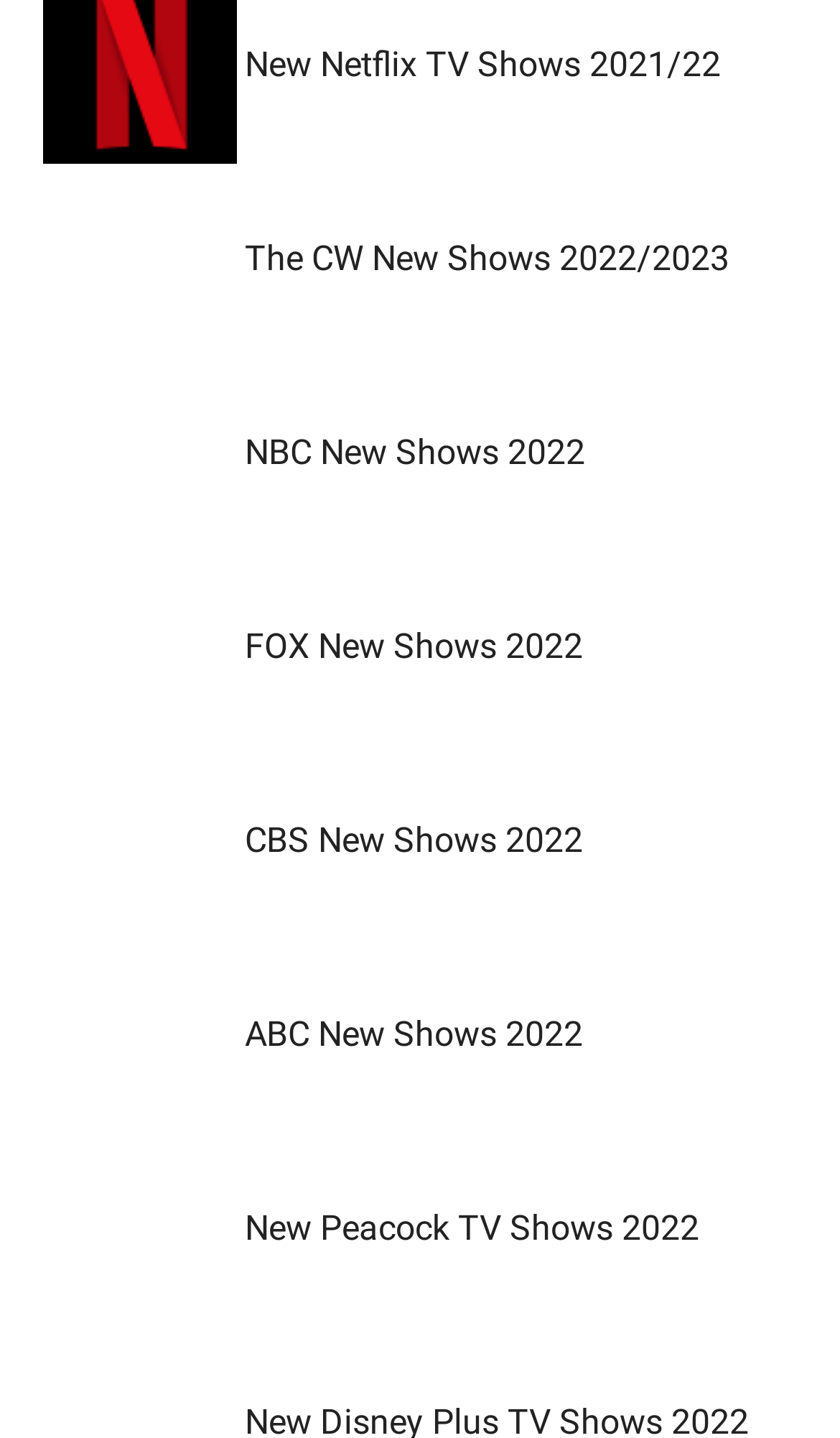Identify the bounding box coordinates of the specific part of the webpage to click to complete this instruction: "Browse new Peacock TV shows for 2022".

[0.291, 0.84, 0.832, 0.868]